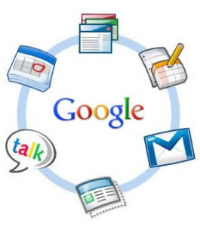How many core components of the suite are represented by icons?
Please look at the screenshot and answer in one word or a short phrase.

5